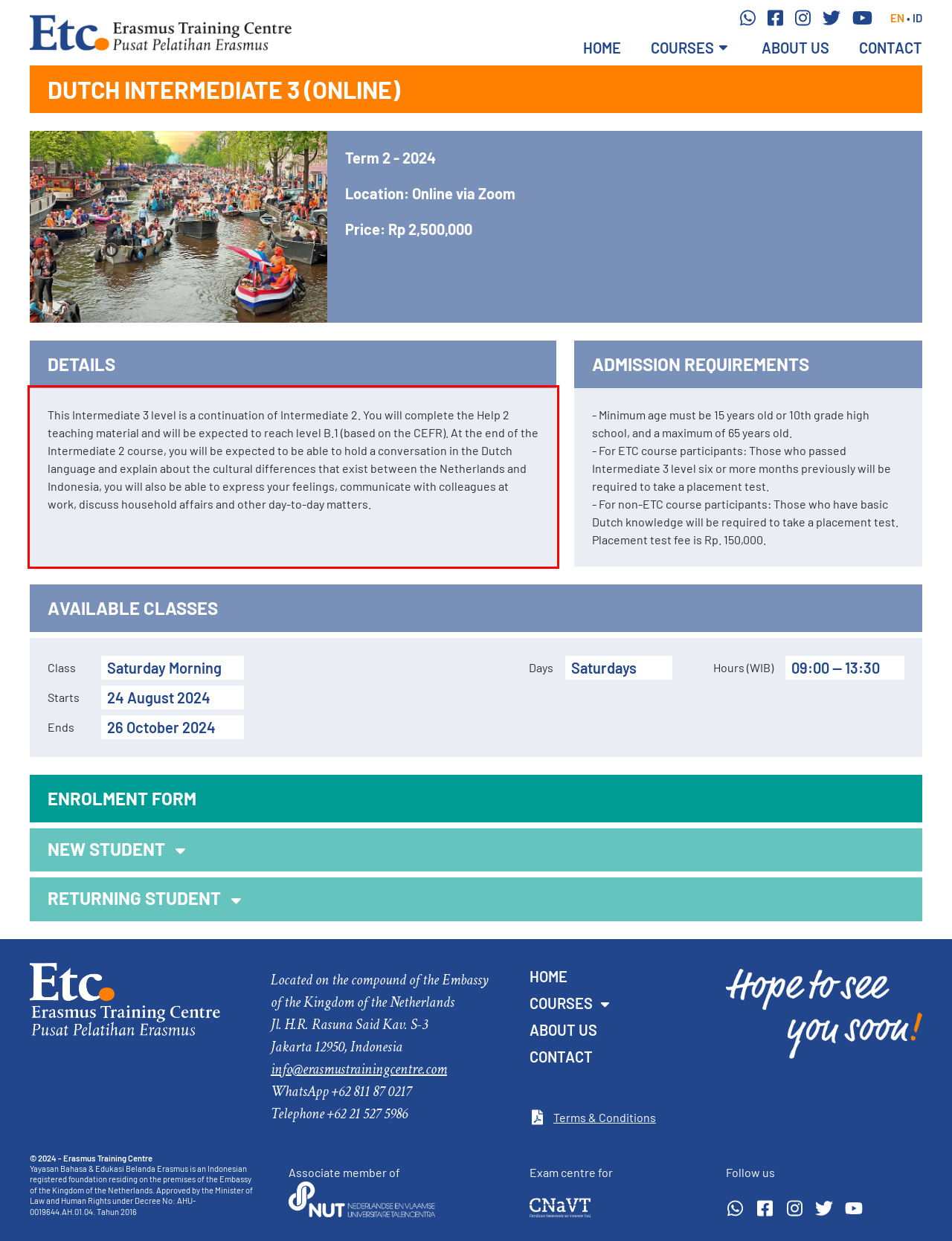Your task is to recognize and extract the text content from the UI element enclosed in the red bounding box on the webpage screenshot.

This Intermediate 3 level is a continuation of Intermediate 2. You will complete the Help 2 teaching material and will be expected to reach level B.1 (based on the CEFR). At the end of the Intermediate 2 course, you will be expected to be able to hold a conversation in the Dutch language and explain about the cultural differences that exist between the Netherlands and Indonesia, you will also be able to express your feelings, communicate with colleagues at work, discuss household affairs and other day-to-day matters.